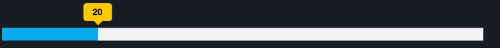What color represents progress in the bar?
Please respond to the question with as much detail as possible.

The blue section of the progress bar covers approximately one-third of the total bar, indicating the progress made so far.